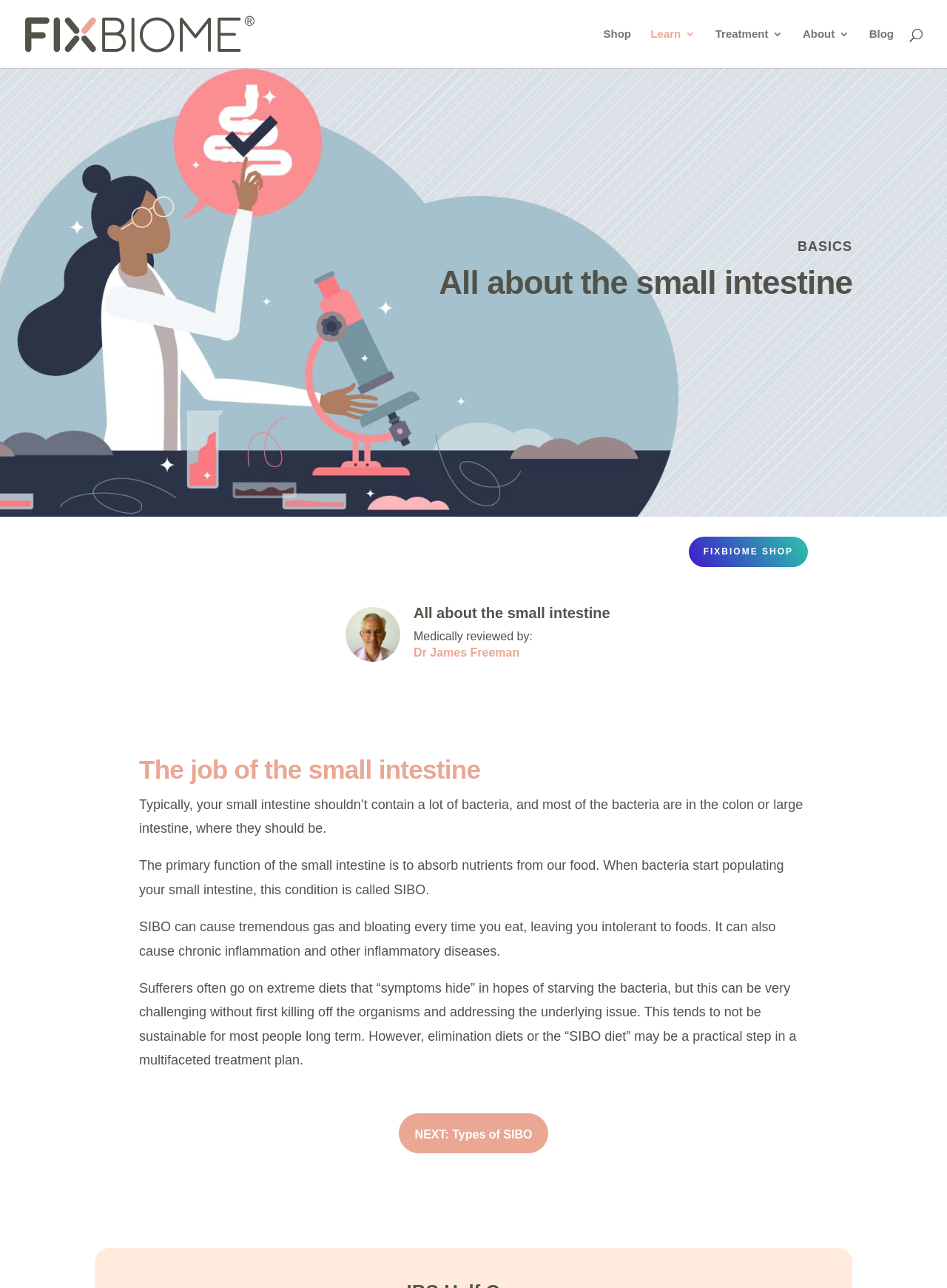Provide the bounding box coordinates of the HTML element this sentence describes: "Dr James Freeman".

[0.437, 0.502, 0.549, 0.512]